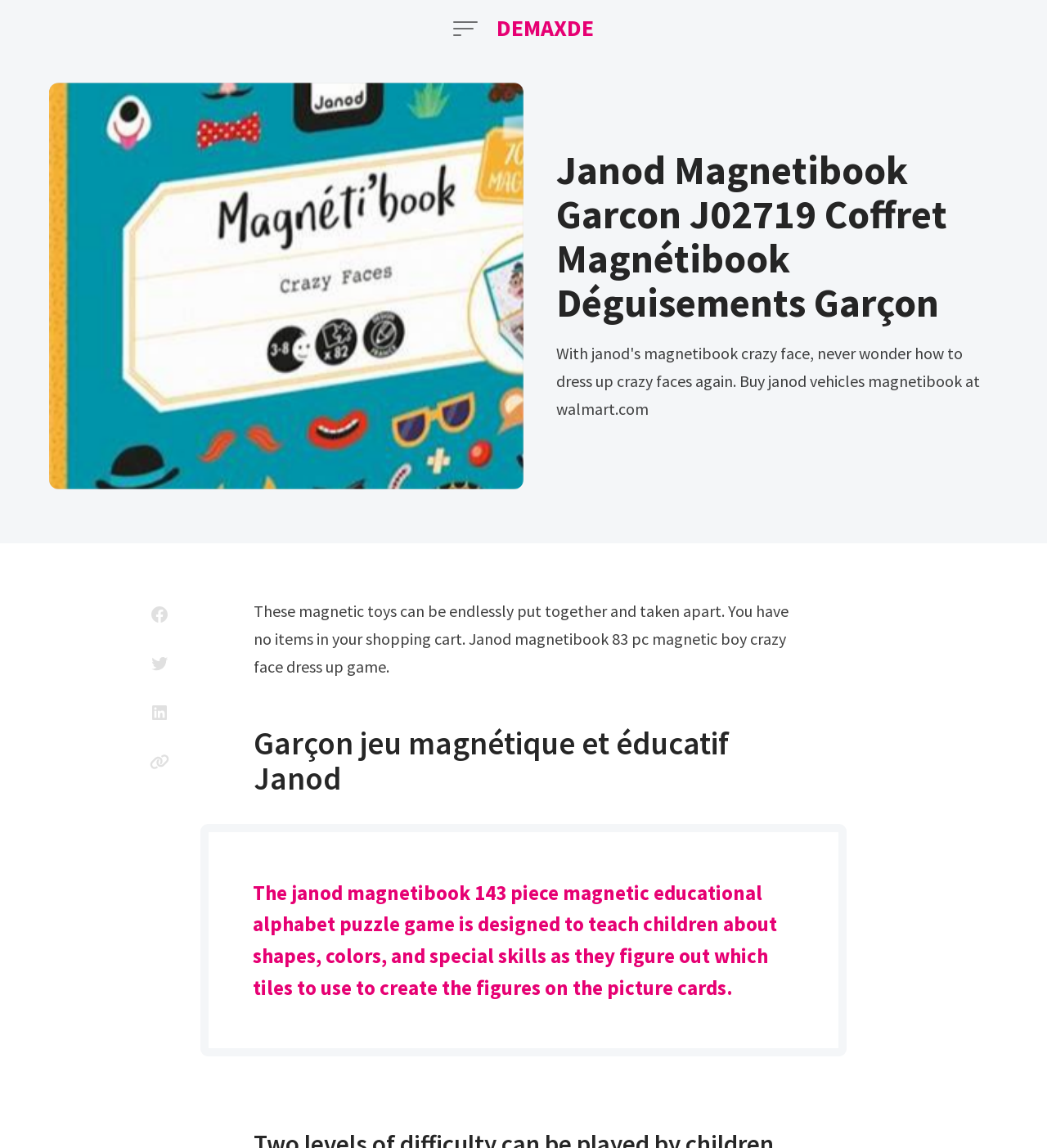What is the name of the product?
Refer to the image and provide a one-word or short phrase answer.

Janod Magnetibook